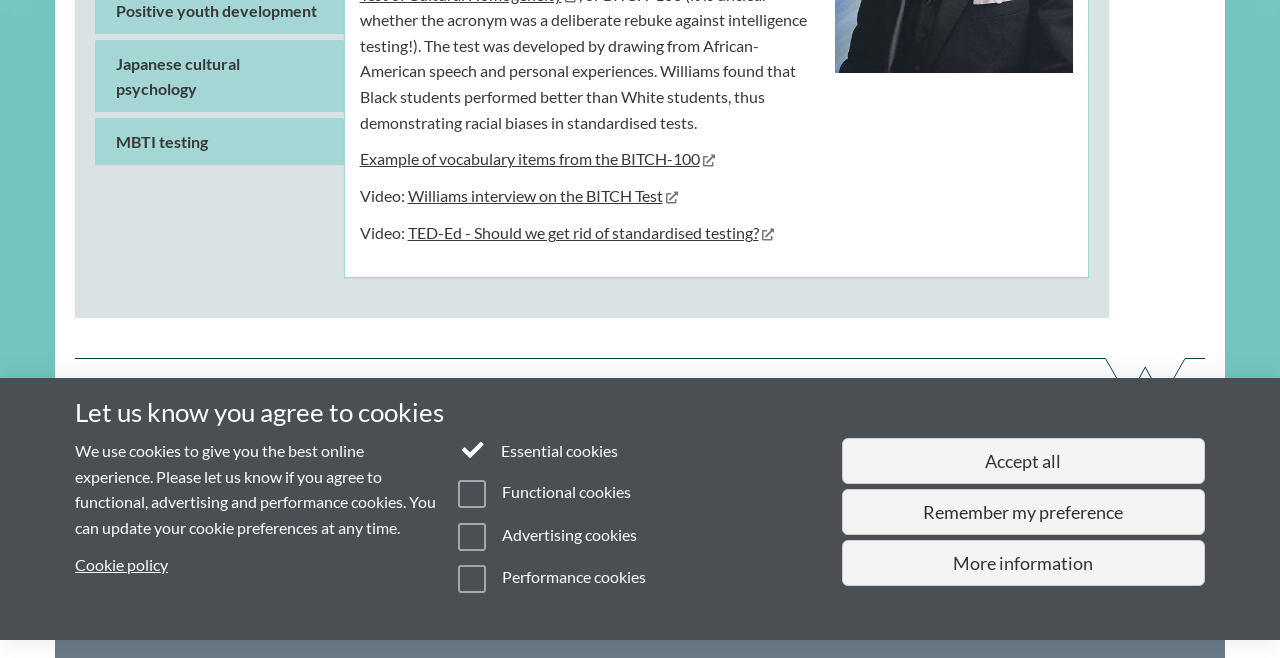For the following element description, predict the bounding box coordinates in the format (top-left x, top-left y, bottom-right x, bottom-right y). All values should be floating point numbers between 0 and 1. Description: Noorin Rodenhurst

[0.115, 0.855, 0.195, 0.878]